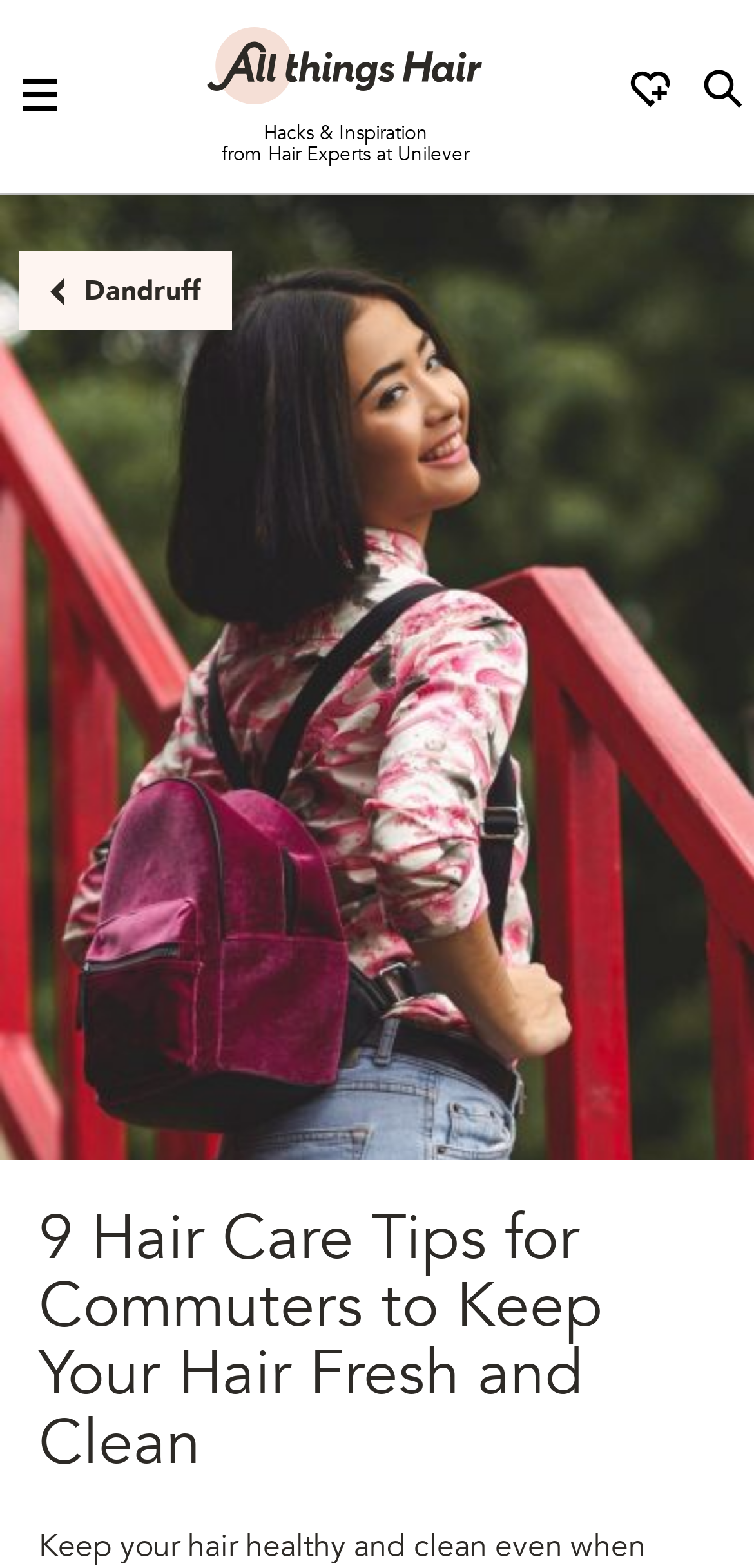Identify the bounding box coordinates for the UI element described as follows: aria-label="Open social modal". Use the format (top-left x, top-left y, bottom-right x, bottom-right y) and ensure all values are floating point numbers between 0 and 1.

[0.806, 0.043, 0.918, 0.081]